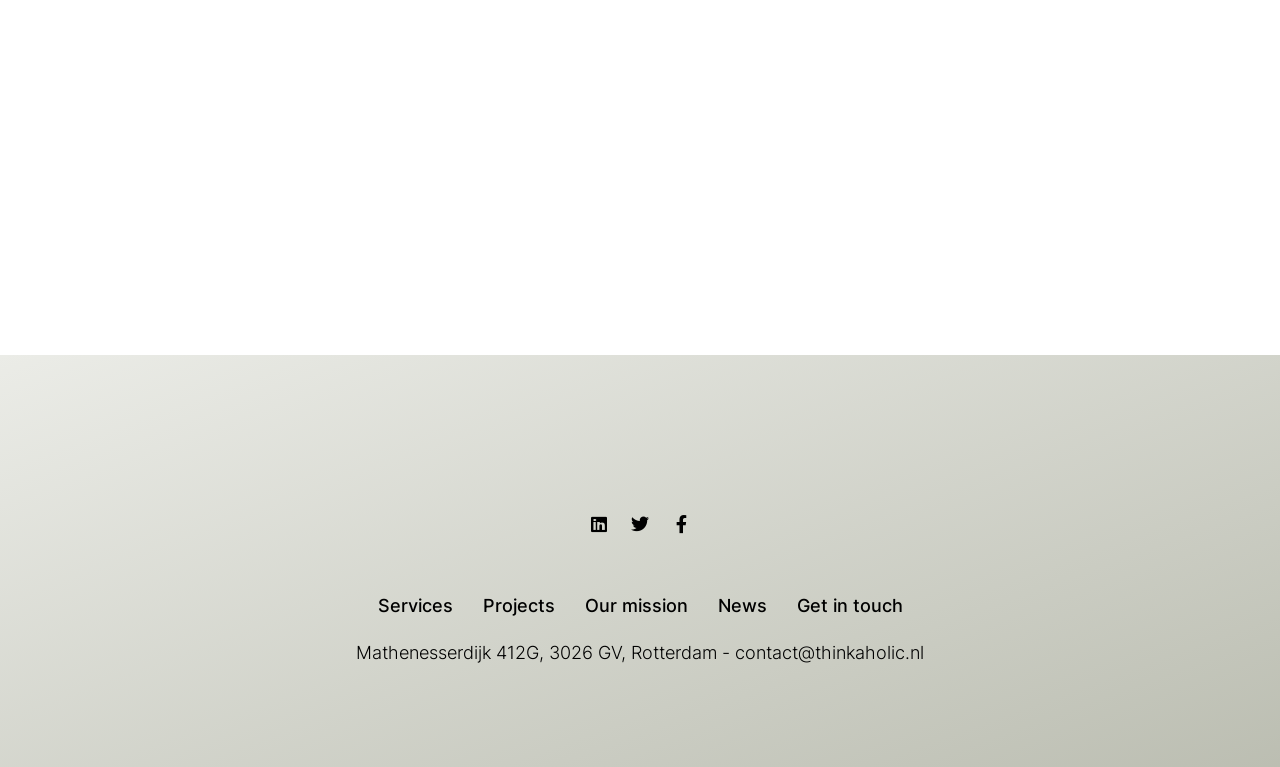Please identify the bounding box coordinates of the clickable element to fulfill the following instruction: "Explore Services". The coordinates should be four float numbers between 0 and 1, i.e., [left, top, right, bottom].

[0.295, 0.772, 0.354, 0.807]